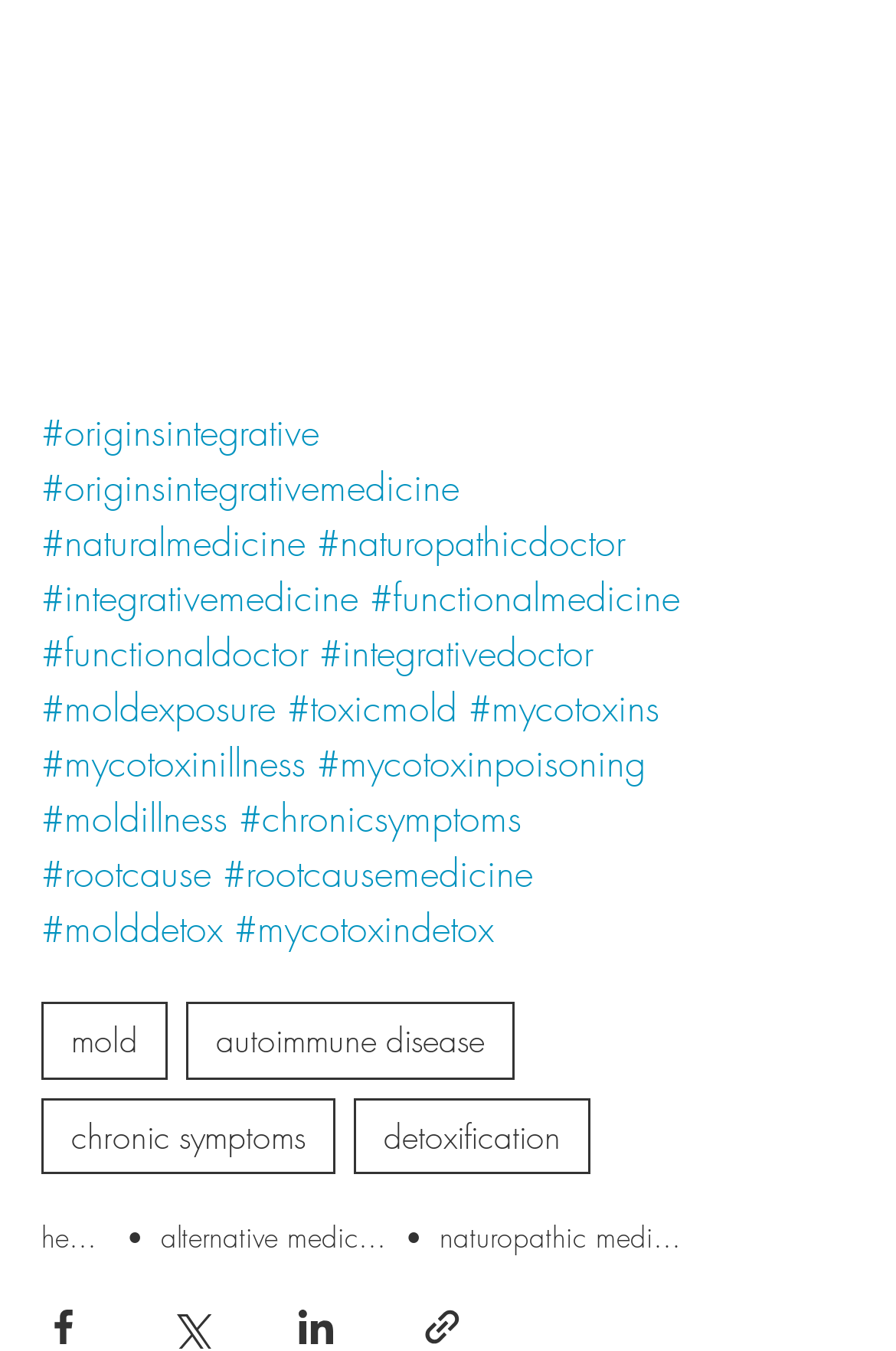Could you locate the bounding box coordinates for the section that should be clicked to accomplish this task: "Click on the link to learn about integrative medicine".

[0.046, 0.424, 0.4, 0.461]